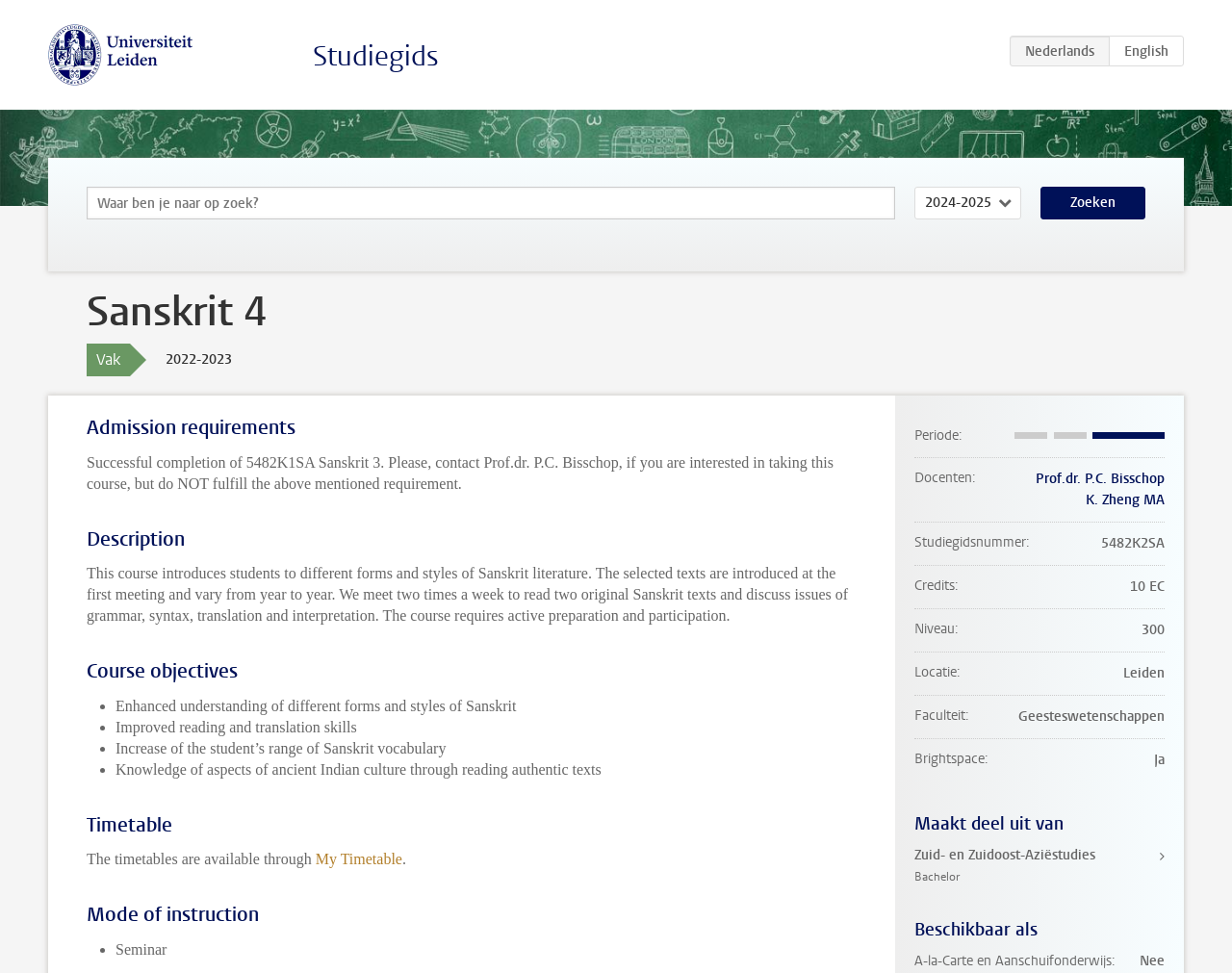What is the academic year of the course?
Using the information from the image, answer the question thoroughly.

The academic year of the course can be found next to the course name, inside the article element. It is written as '2022-2023'.